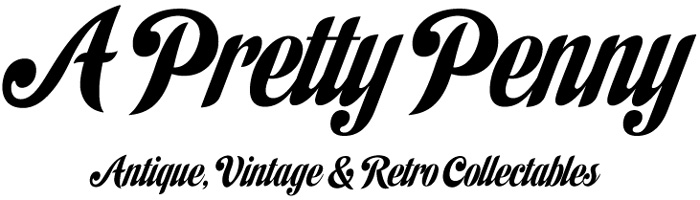Explain in detail what you see in the image.

The image features the logo of "A Pretty Penny," a shop specializing in antique, vintage, and retro collectibles. The text is elegantly styled, with "A Pretty Penny" displayed prominently in a bold, cursive font, emphasizing its unique character. Beneath it, the subtitle "Antique, Vintage & Retro Collectables" is presented in a slightly smaller, yet still stylish font. This logo sets the tone for a brand that values nostalgia and quality, inviting customers to explore a curated selection of collectible items that reflect a rich history and timeless appeal.